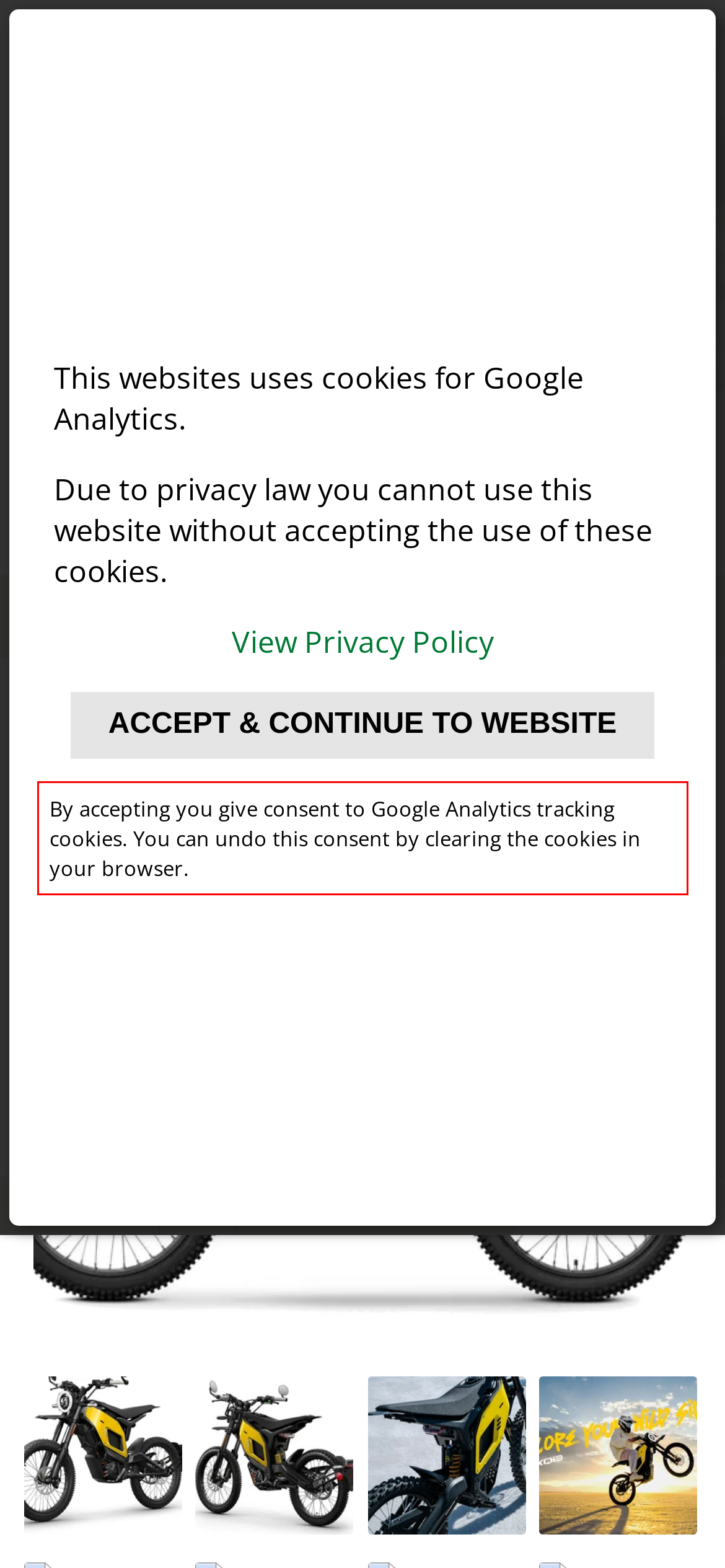From the given screenshot of a webpage, identify the red bounding box and extract the text content within it.

By accepting you give consent to Google Analytics tracking cookies. You can undo this consent by clearing the cookies in your browser.